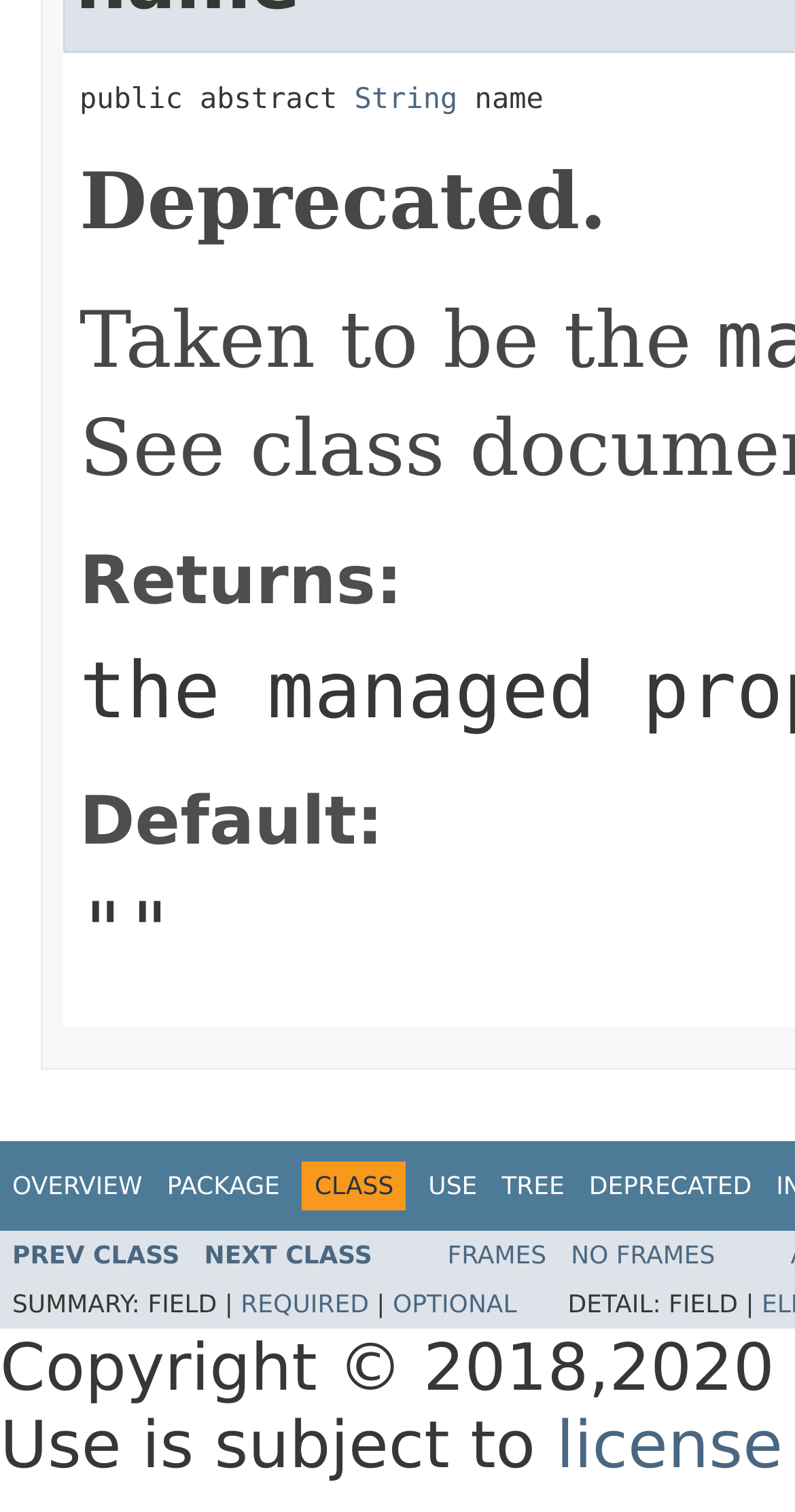Specify the bounding box coordinates of the element's region that should be clicked to achieve the following instruction: "click on PREV CLASS". The bounding box coordinates consist of four float numbers between 0 and 1, in the format [left, top, right, bottom].

[0.015, 0.821, 0.226, 0.84]